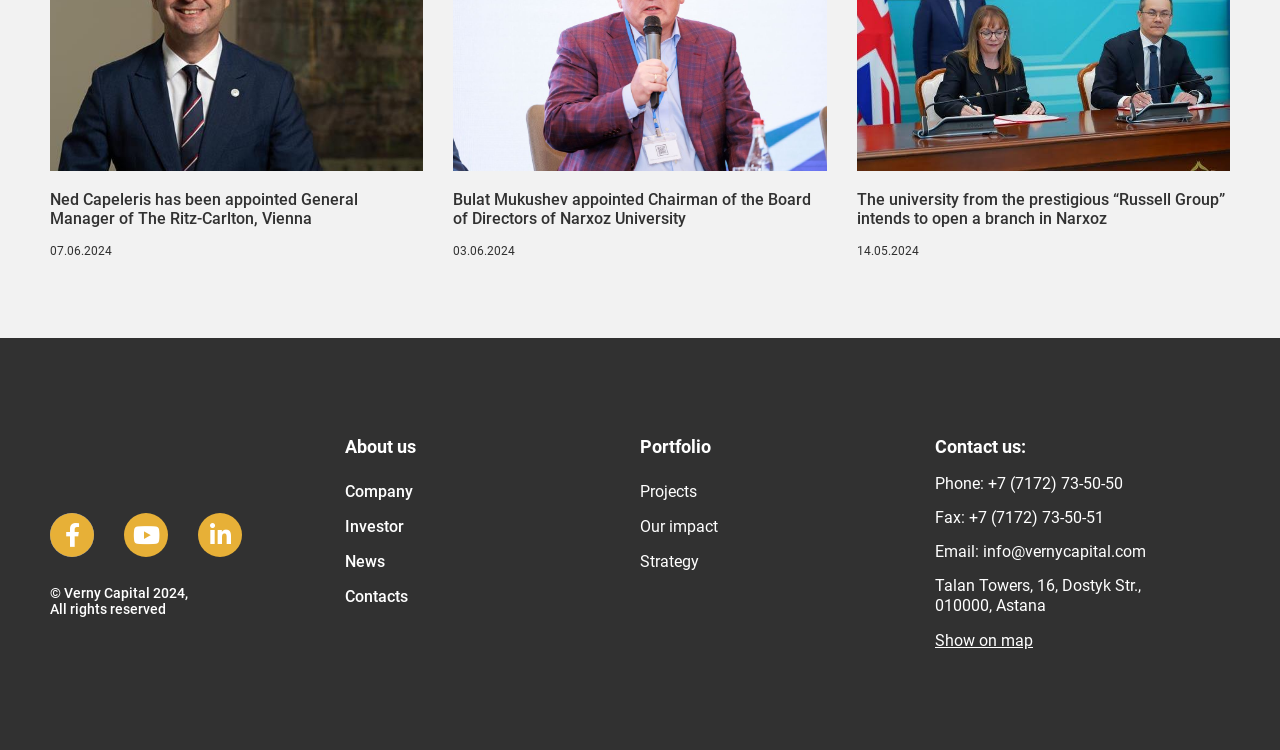Pinpoint the bounding box coordinates of the element that must be clicked to accomplish the following instruction: "Click the Menu button". The coordinates should be in the format of four float numbers between 0 and 1, i.e., [left, top, right, bottom].

None